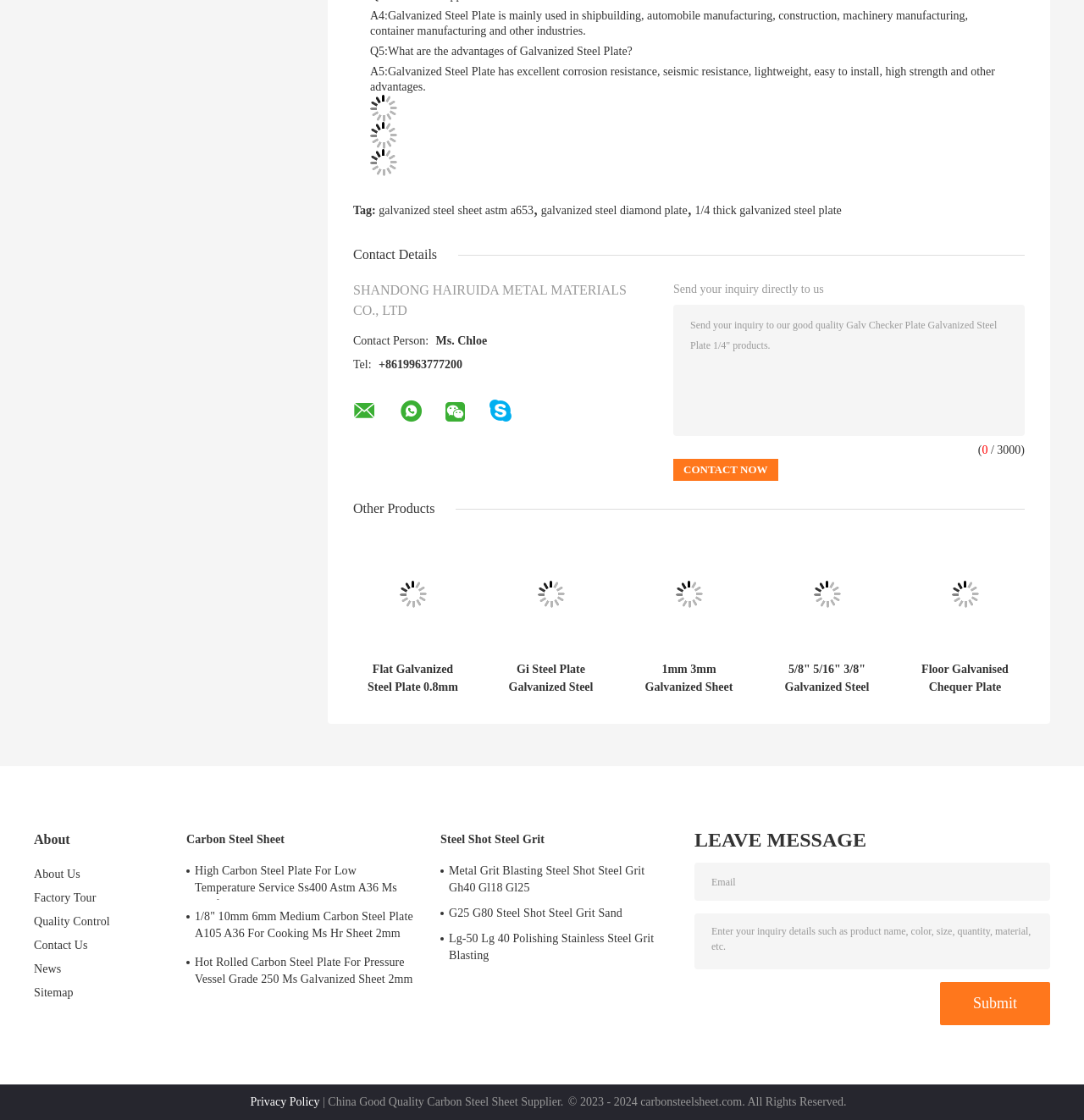Locate the bounding box coordinates of the segment that needs to be clicked to meet this instruction: "View the product details of 'Galvanized Steel Sheet Astm A653'".

[0.349, 0.182, 0.492, 0.194]